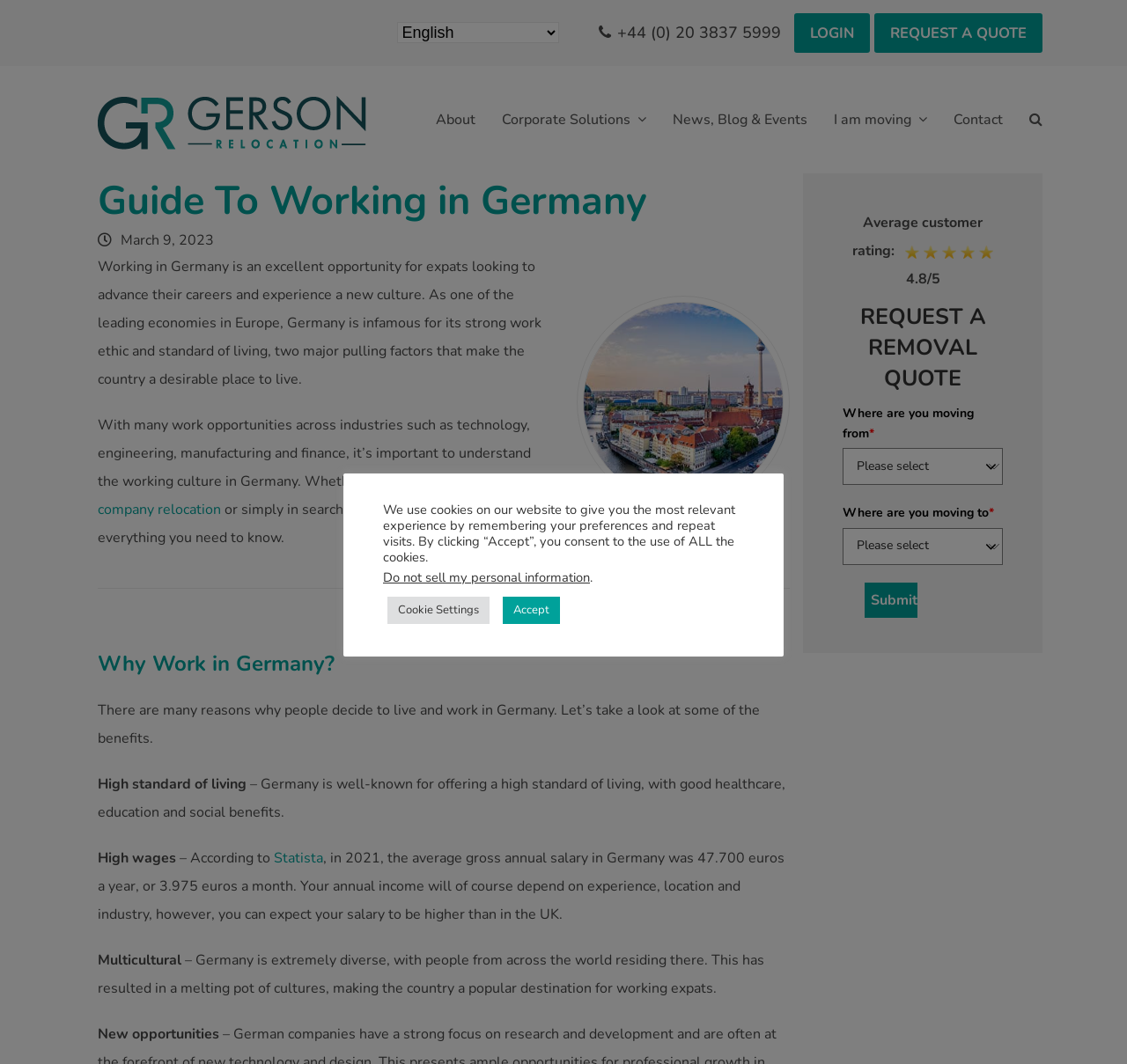What is the purpose of the contact form?
Please answer the question with as much detail as possible using the screenshot.

I found this purpose by looking at the heading above the contact form, which says 'REQUEST A REMOVAL QUOTE'. This form is located at the bottom right corner of the webpage.